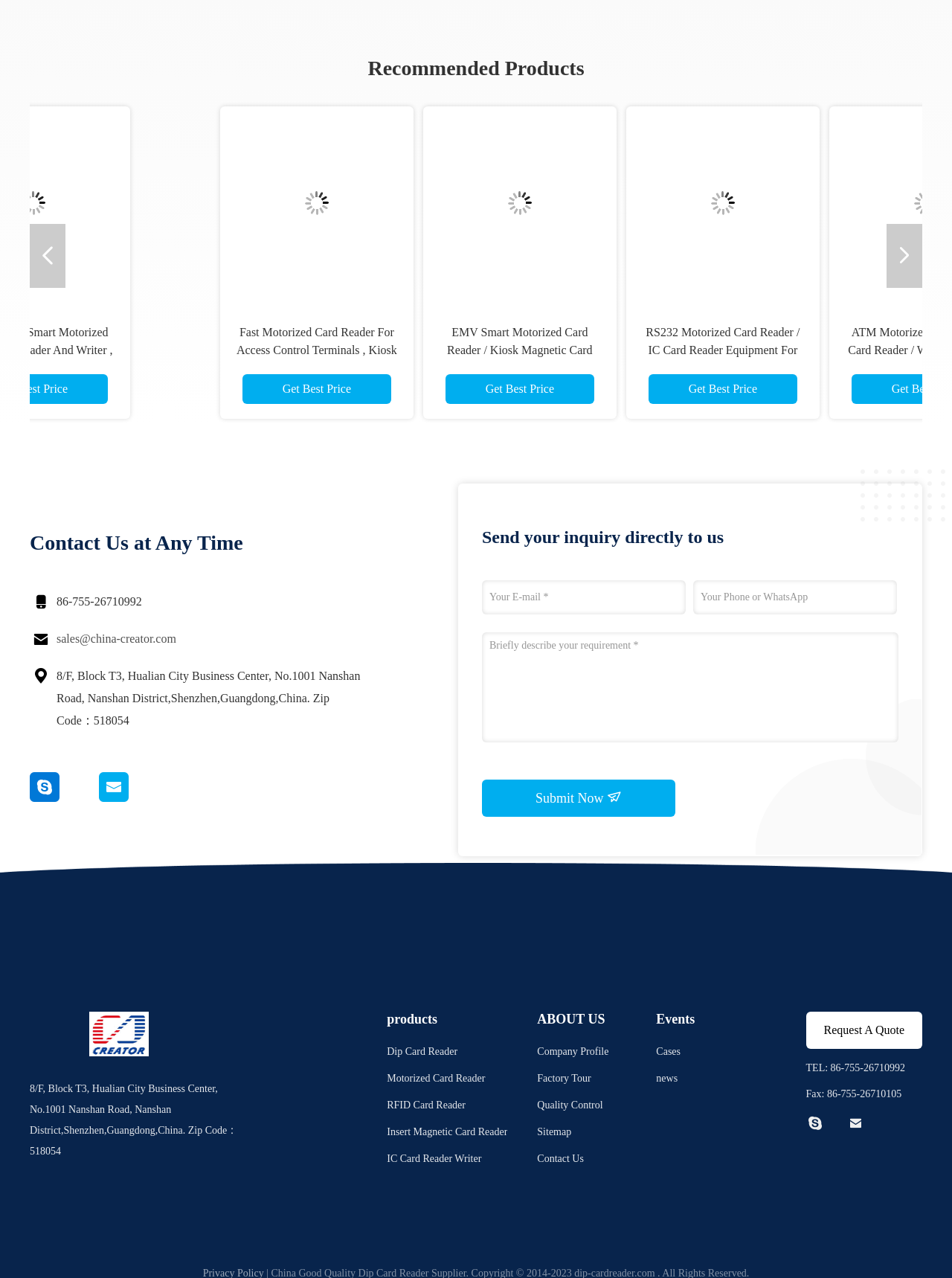Please specify the bounding box coordinates of the clickable region necessary for completing the following instruction: "Click the 'Get Best Price' button". The coordinates must consist of four float numbers between 0 and 1, i.e., [left, top, right, bottom].

[0.213, 0.293, 0.369, 0.316]